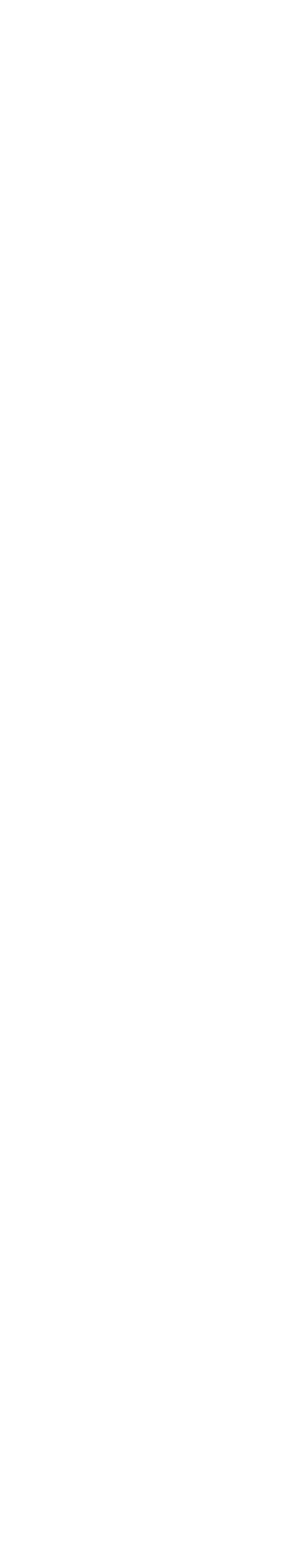What does the background and styling elements reflect?
Refer to the image and give a detailed answer to the query.

The background and styling elements in the image reflect a contemporary aesthetic, which encapsulates the spirit of the brand that has merged fashion with technology, showcasing its modern and trendy approach to fashion.